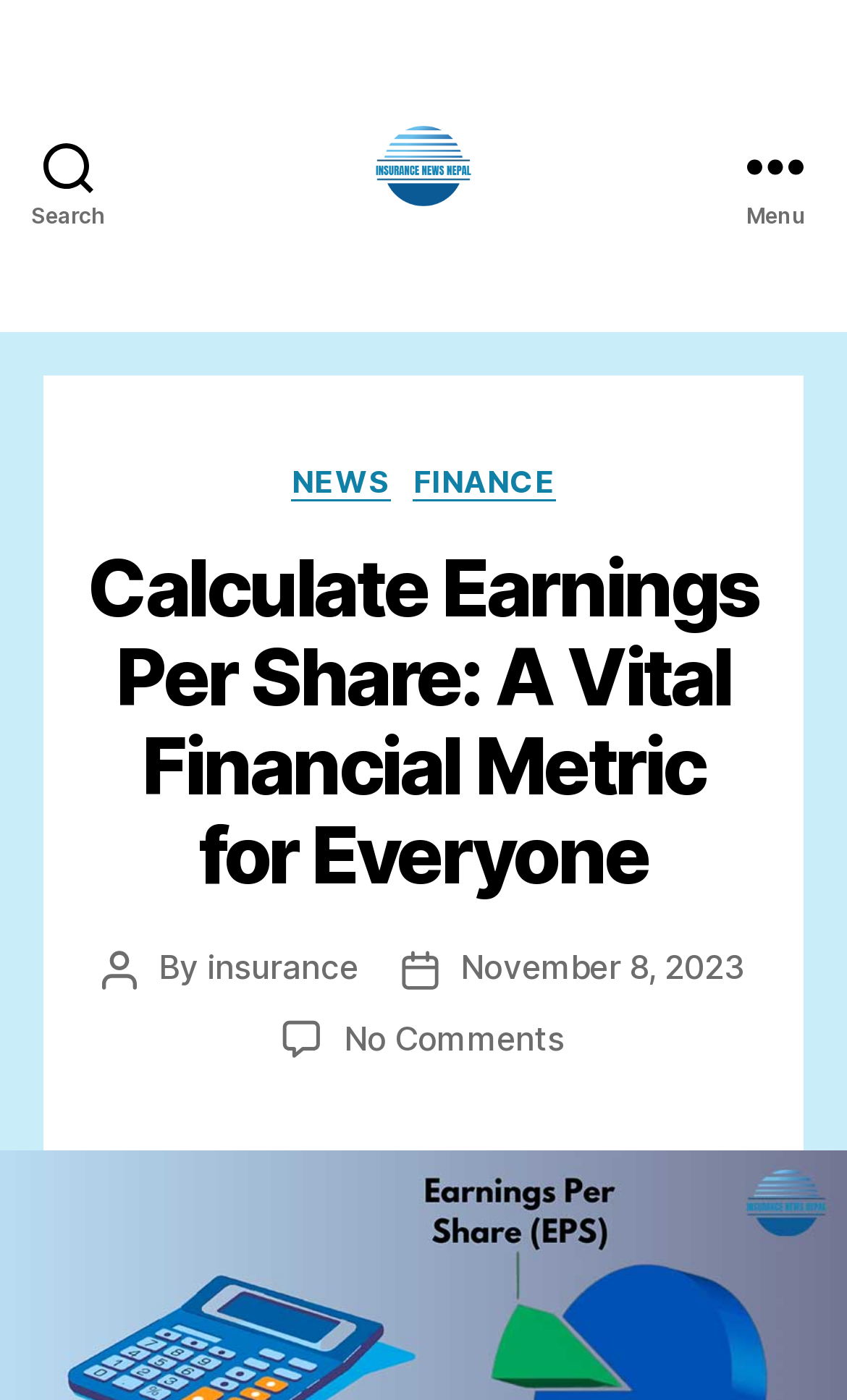Locate the bounding box coordinates of the region to be clicked to comply with the following instruction: "Read the article by insurance". The coordinates must be four float numbers between 0 and 1, in the form [left, top, right, bottom].

[0.244, 0.677, 0.423, 0.706]